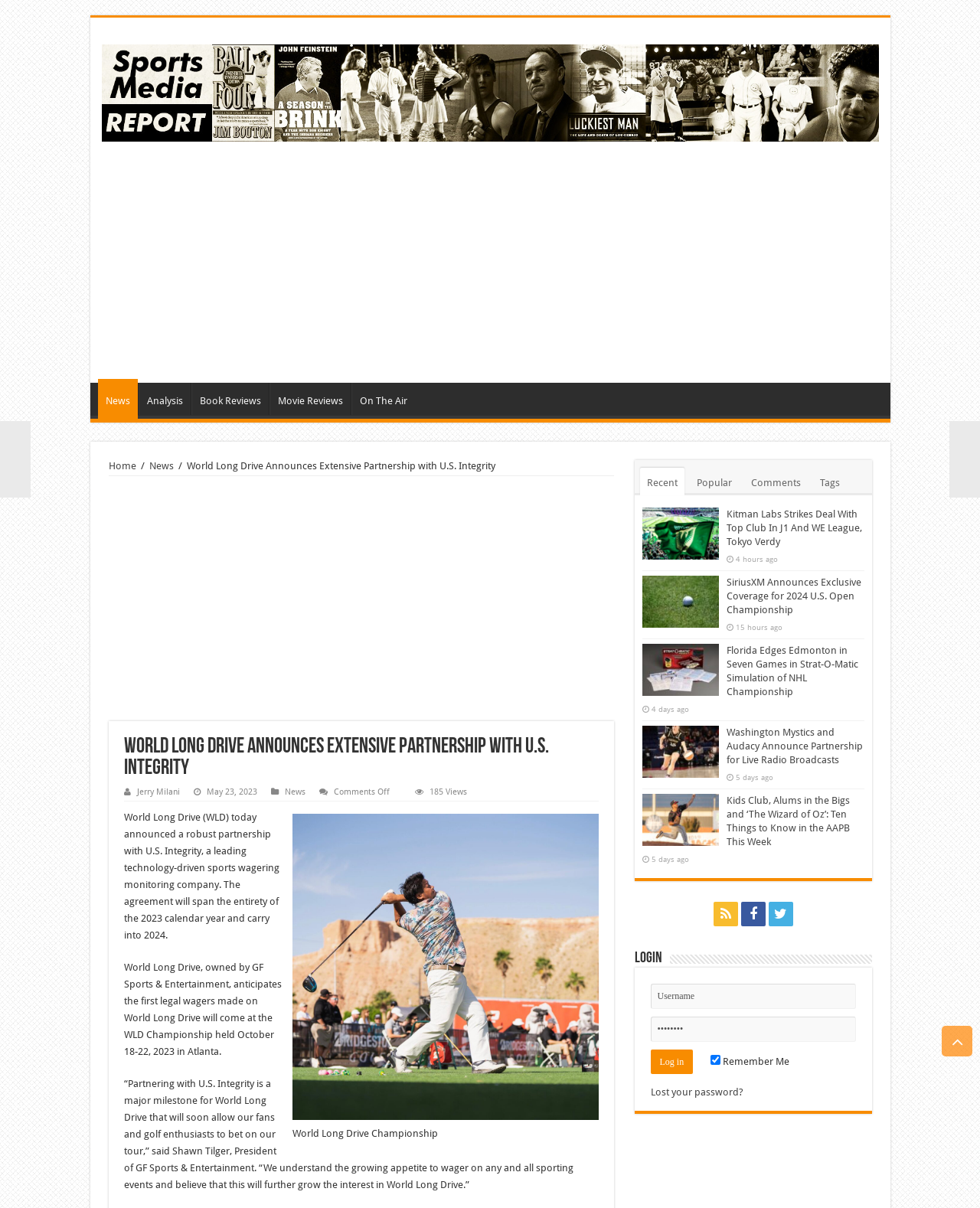Please identify the coordinates of the bounding box that should be clicked to fulfill this instruction: "Enter username".

[0.664, 0.814, 0.873, 0.835]